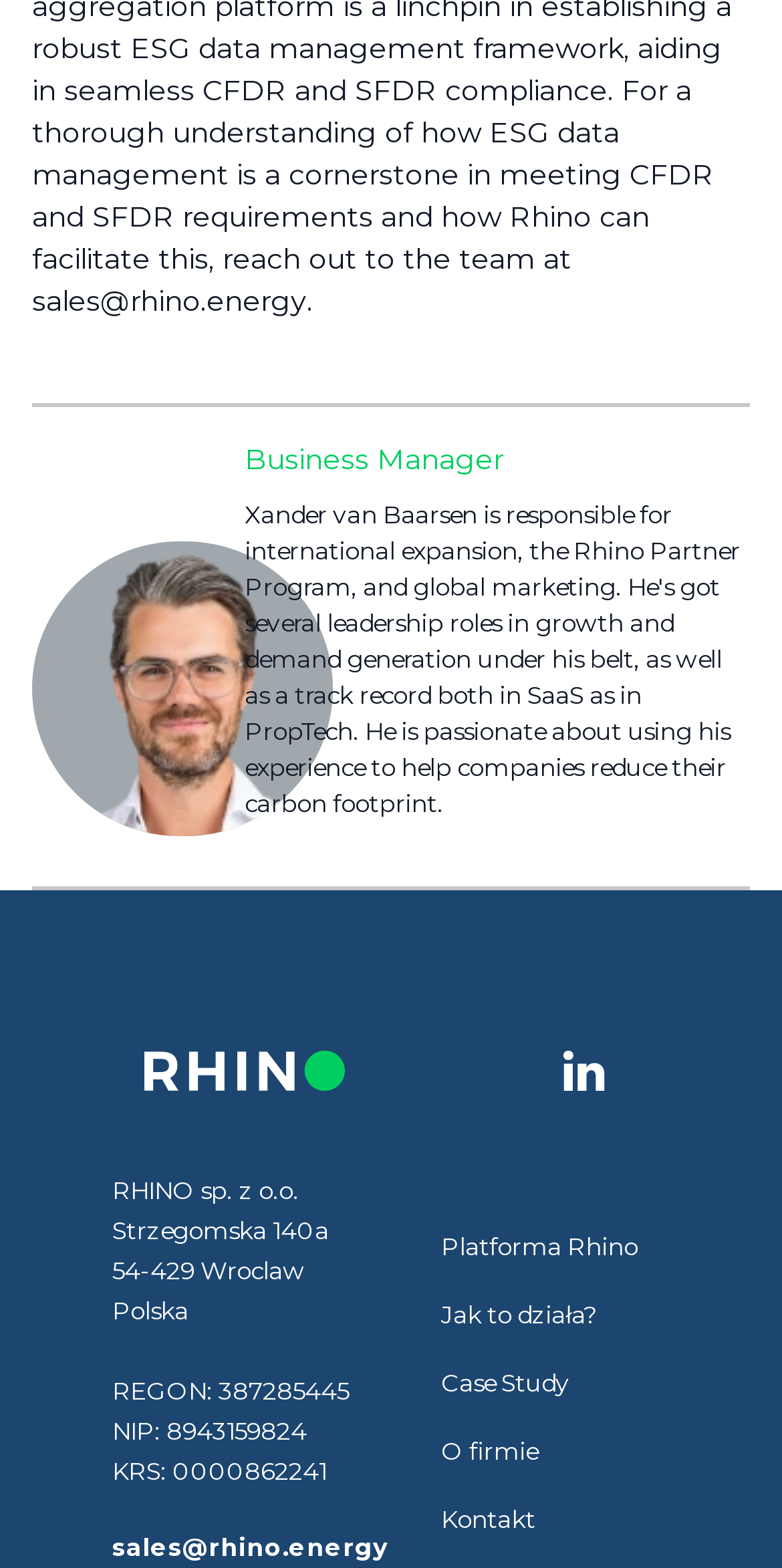Please provide a comprehensive answer to the question below using the information from the image: What is the address of the company?

The address of the company is mentioned in the StaticText elements with IDs 91, 93, and 95 as 'Strzegomska 140a', '54-429 Wroclaw', and 'Polska' respectively.